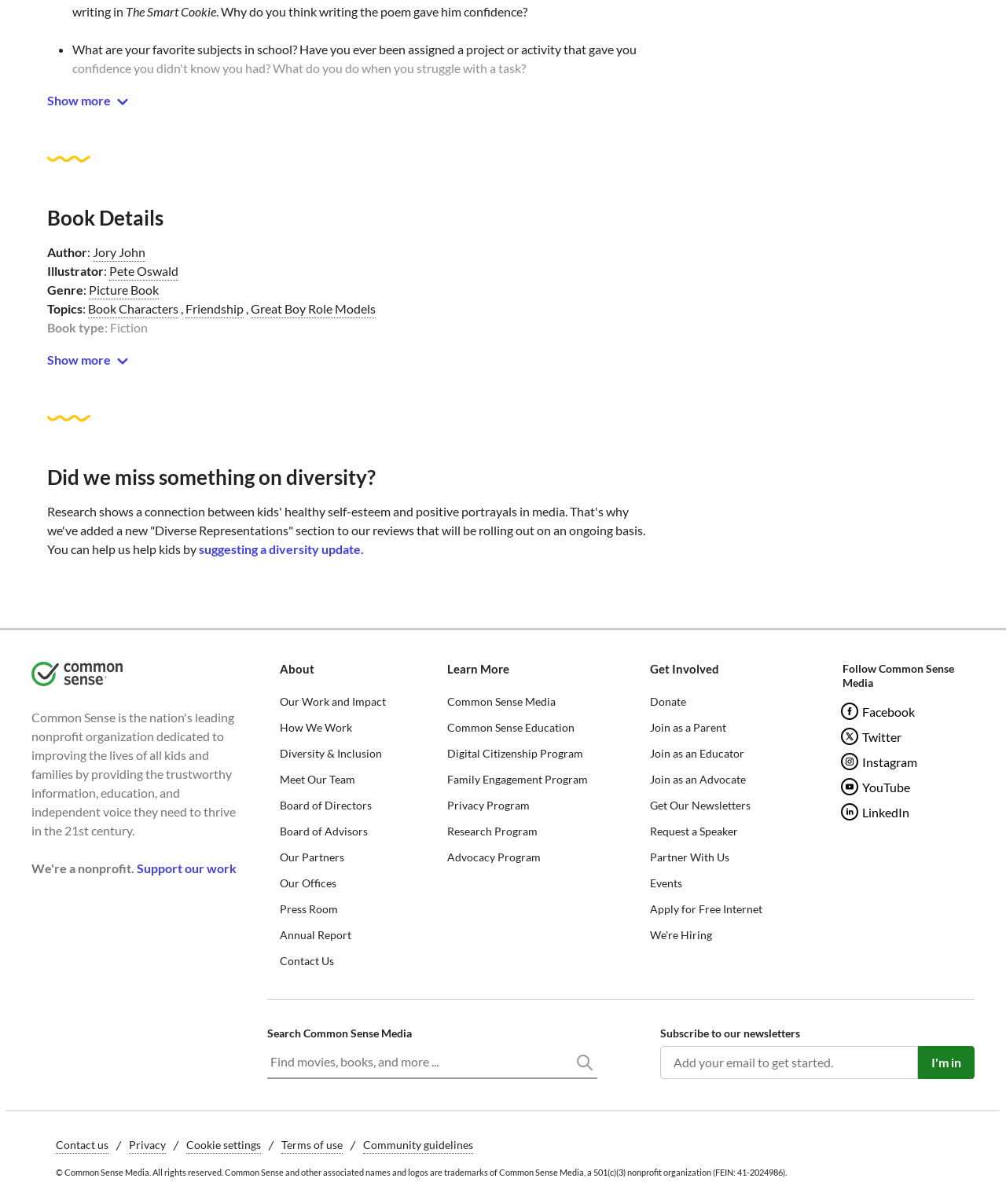Please identify the bounding box coordinates of the element's region that I should click in order to complete the following instruction: "Search for something". The bounding box coordinates consist of four float numbers between 0 and 1, i.e., [left, top, right, bottom].

[0.266, 0.869, 0.594, 0.897]